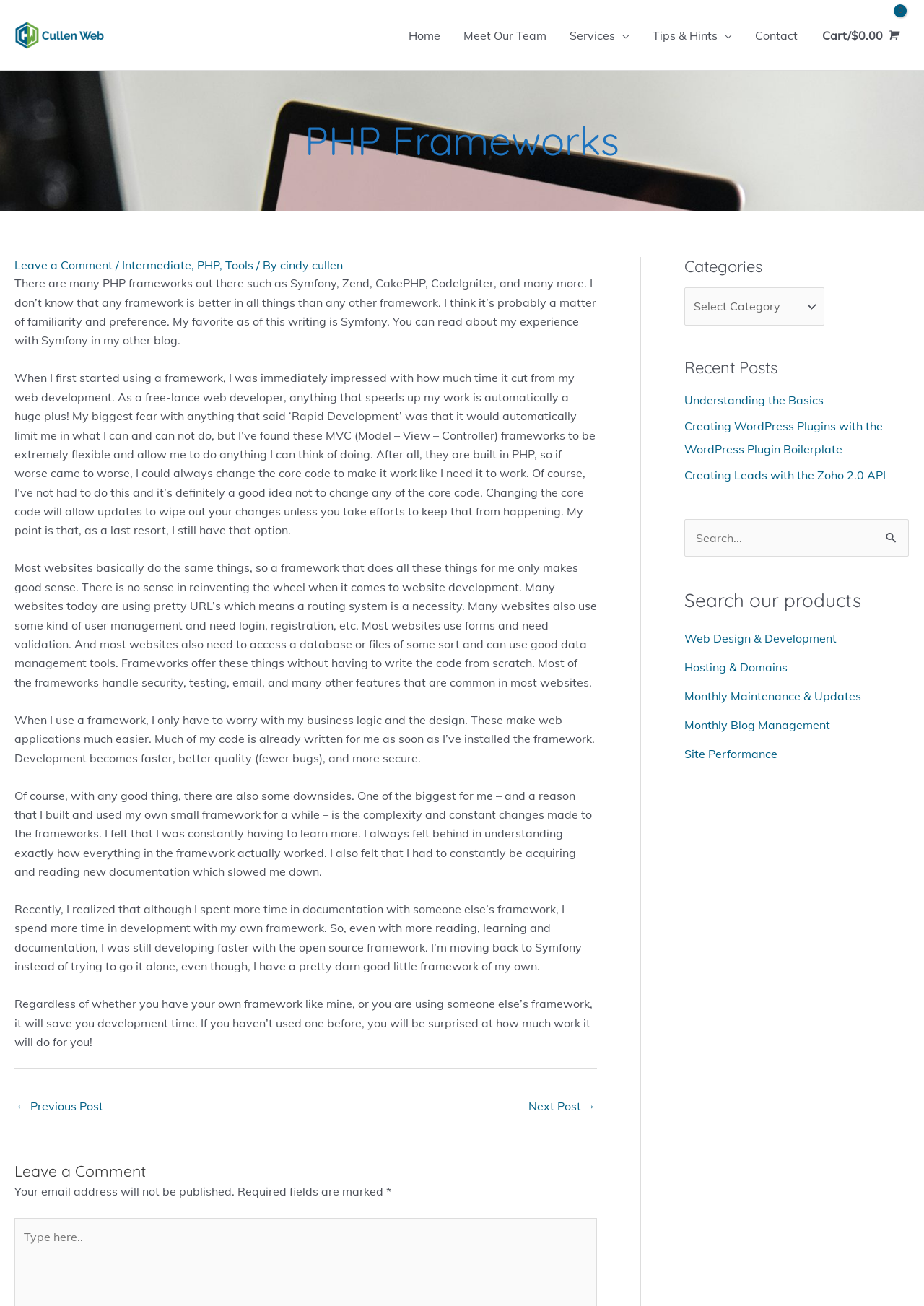Specify the bounding box coordinates (top-left x, top-left y, bottom-right x, bottom-right y) of the UI element in the screenshot that matches this description: cindy cullen

[0.303, 0.197, 0.371, 0.208]